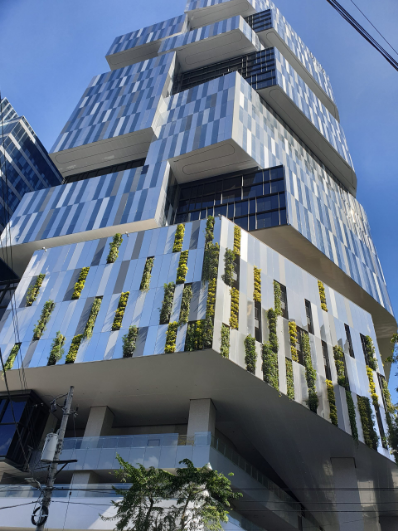Describe all elements and aspects of the image.

The image showcases the stunning architecture of "One Montage," a prominent building located in Cebu. This modern structure features a striking design characterized by a blend of reflective glass and vertical gardens that create a visually appealing façade. The use of greenery is not just for aesthetics; it incorporates smart auto irrigation systems, ensuring that the plants thrive while helping to mitigate the urban heat island effect and promoting biodiversity. The building's unique typology combines commercial and office spaces, making it a vital addition to the Cebu skyline, where innovative design meets sustainable practices. The detailed layering of the architectural elements reflects a commitment to integrating nature into urban life.